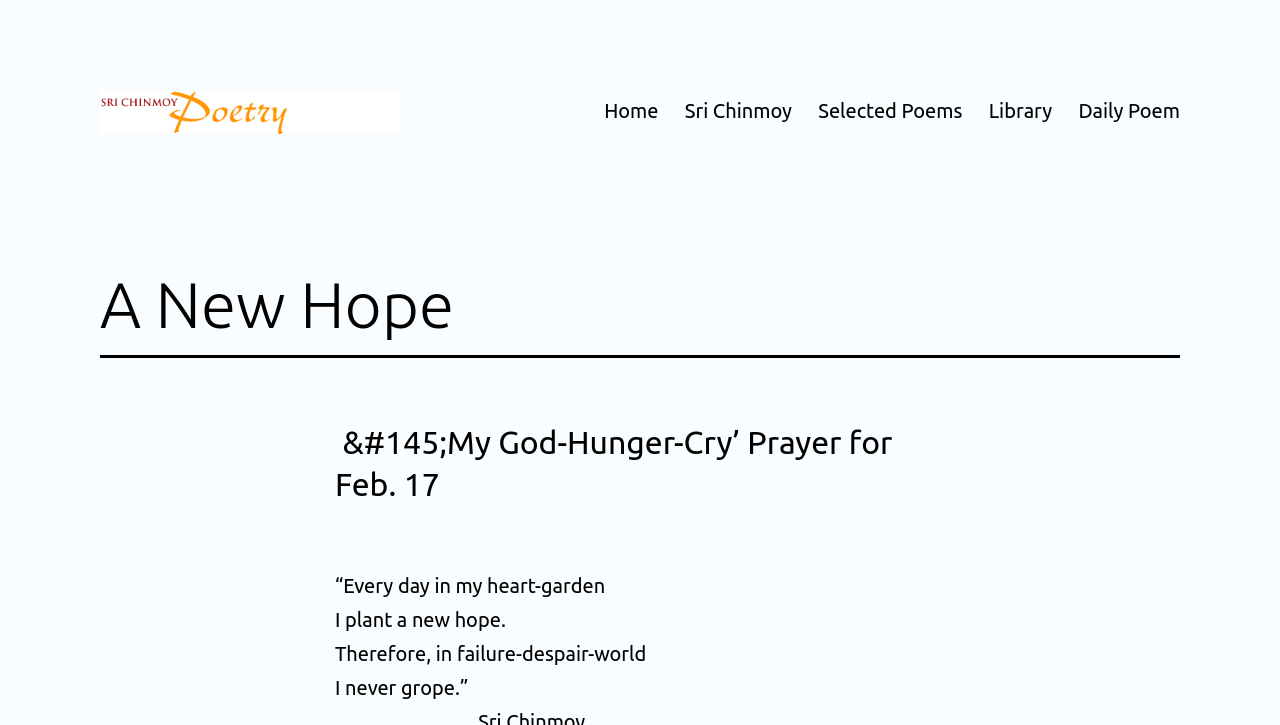How many menu items are in the primary menu?
Please provide a comprehensive and detailed answer to the question.

I counted the number of link elements within the navigation element with the description 'Primary menu'. There are 5 link elements, corresponding to the menu items 'Home', 'Sri Chinmoy', 'Selected Poems', 'Library', and 'Daily Poem'.